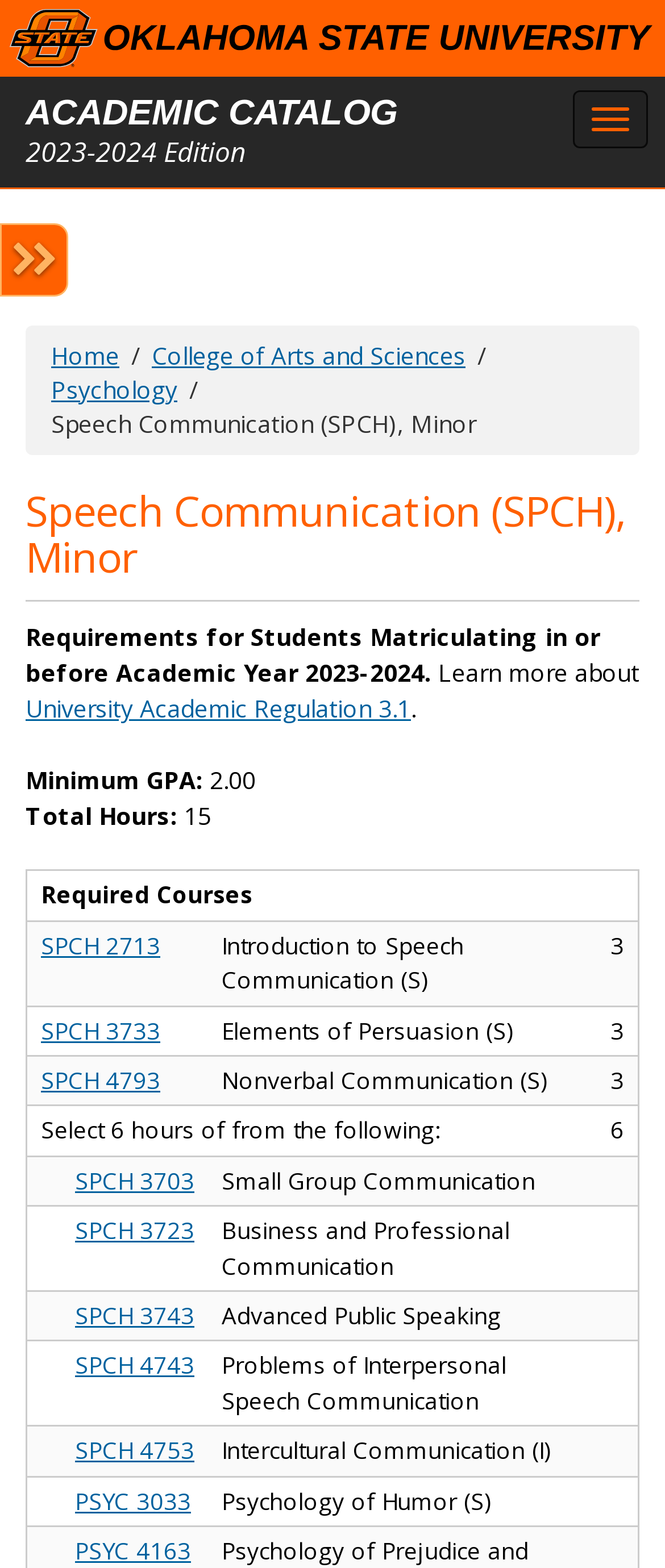How many hours are required for the Speech Communication minor?
Can you offer a detailed and complete answer to this question?

I found the answer by looking at the 'Total Hours' section, which is located below the 'Requirements for Students Matriculating in or before Academic Year 2023-2024' section.